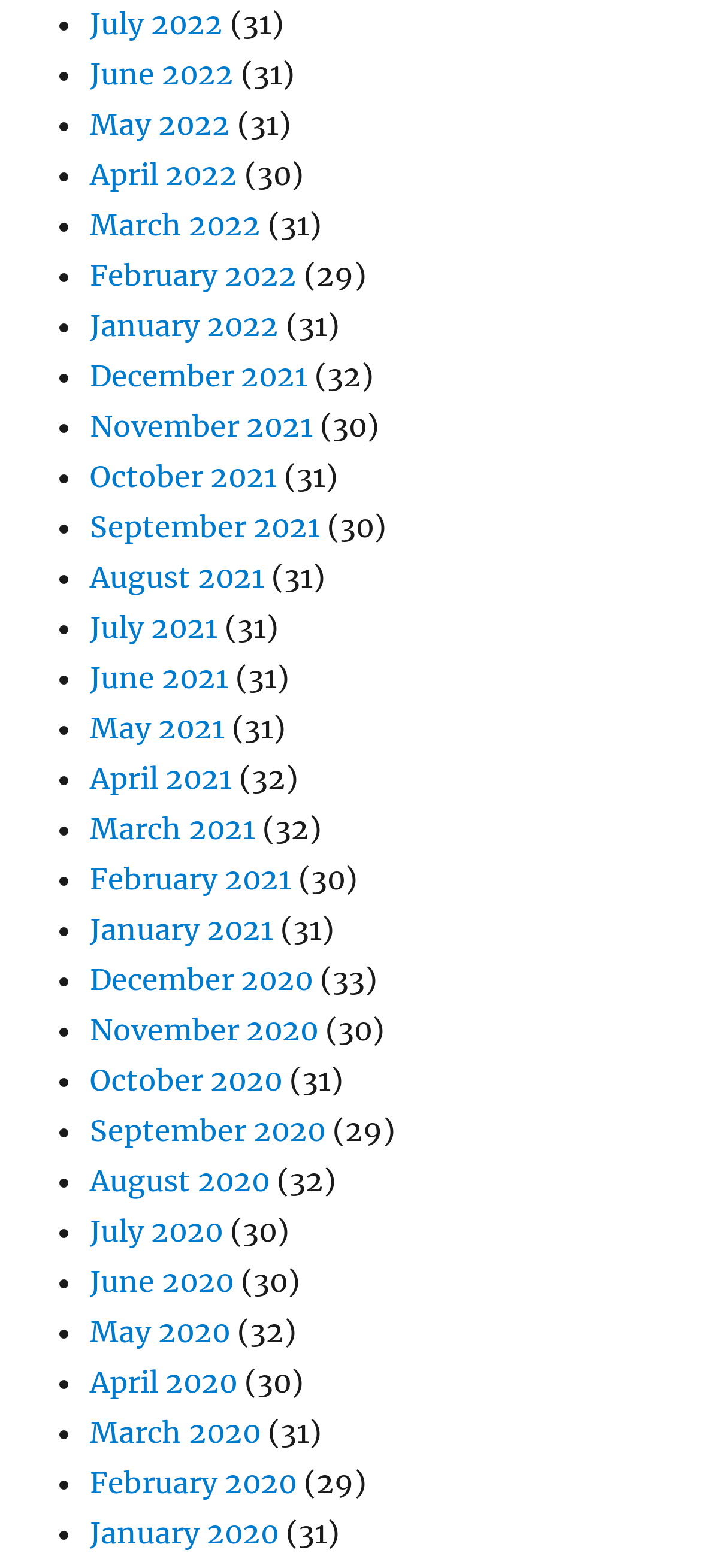Find the bounding box coordinates for the element that must be clicked to complete the instruction: "view June 2022". The coordinates should be four float numbers between 0 and 1, indicated as [left, top, right, bottom].

[0.128, 0.036, 0.333, 0.058]